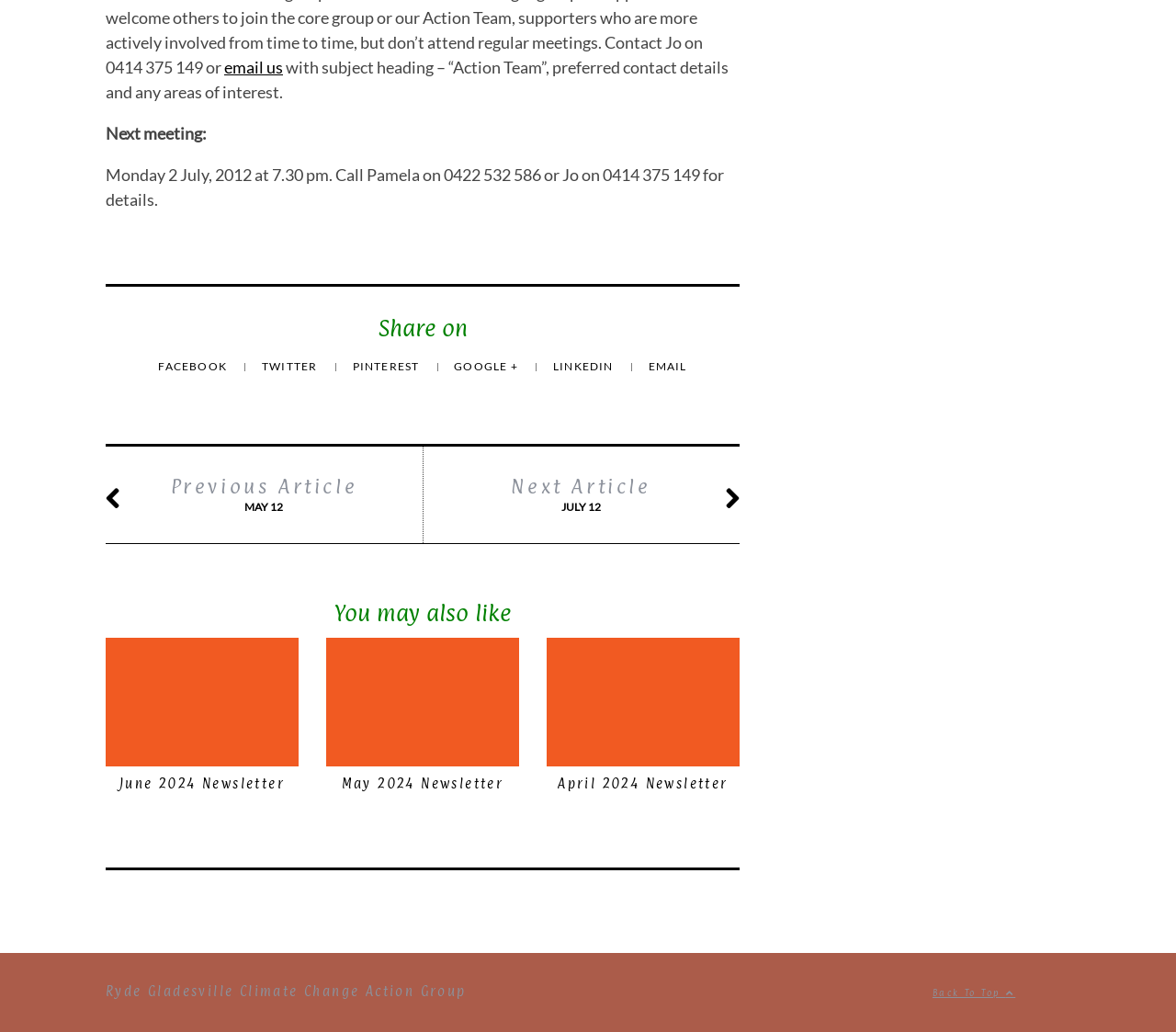Find the bounding box coordinates of the area to click in order to follow the instruction: "Explore Resources & Links".

None